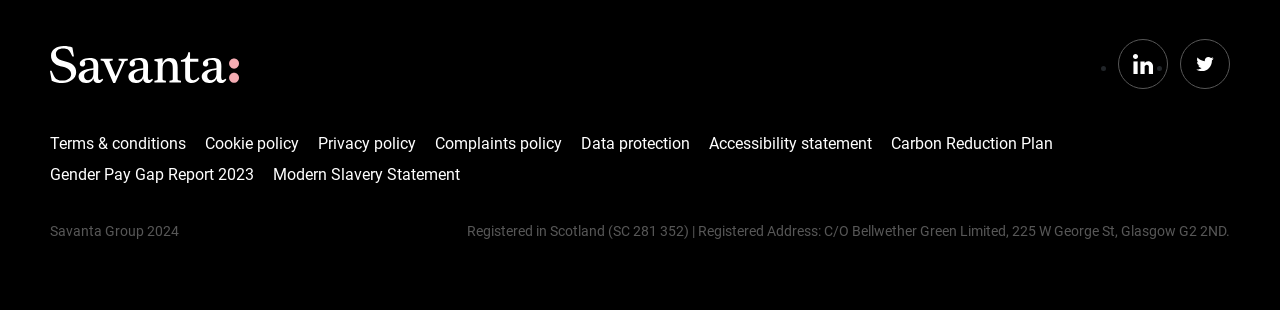Please identify the bounding box coordinates of the element on the webpage that should be clicked to follow this instruction: "Learn about data protection". The bounding box coordinates should be given as four float numbers between 0 and 1, formatted as [left, top, right, bottom].

[0.454, 0.417, 0.539, 0.516]